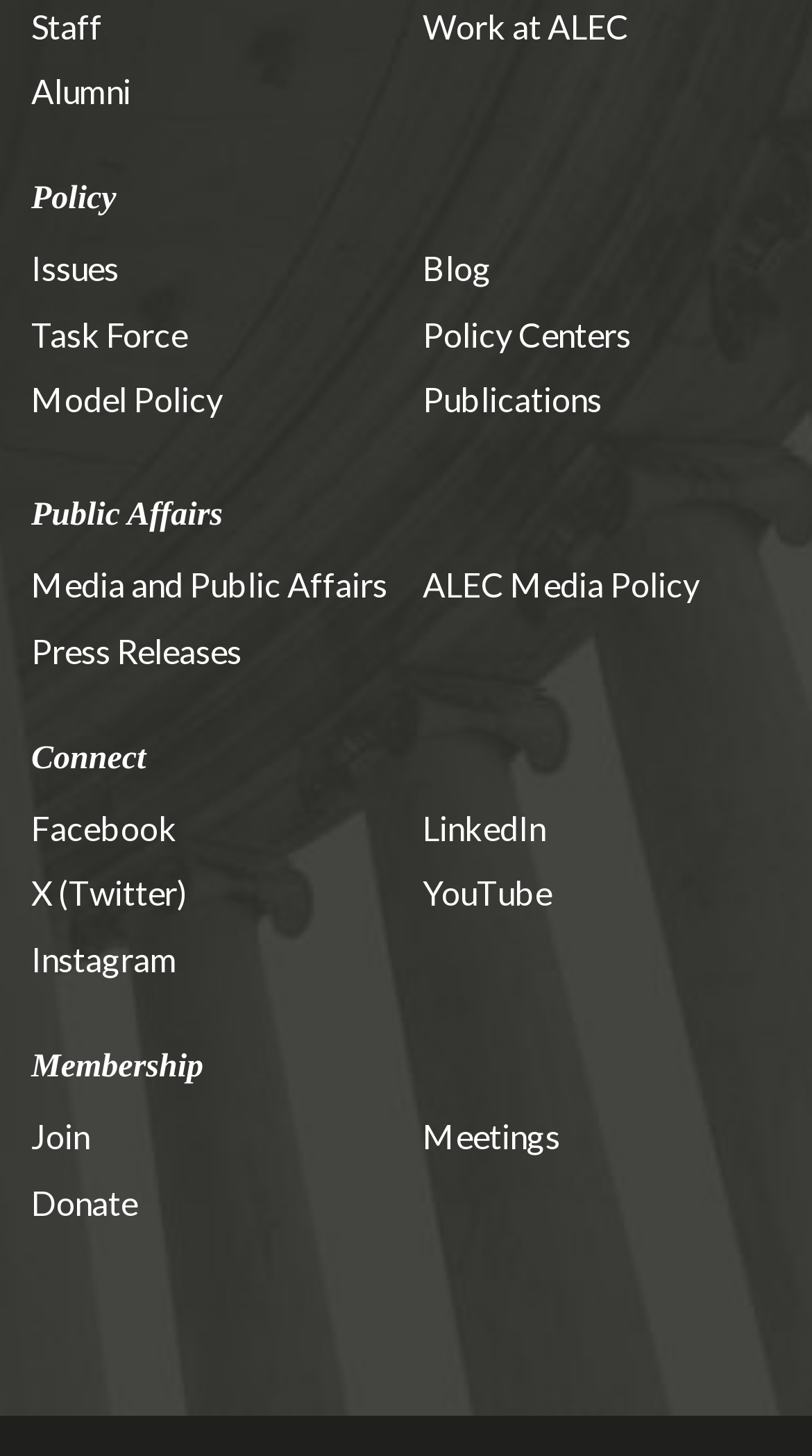Identify the bounding box coordinates of the element that should be clicked to fulfill this task: "Explore model policy". The coordinates should be provided as four float numbers between 0 and 1, i.e., [left, top, right, bottom].

[0.038, 0.261, 0.274, 0.288]